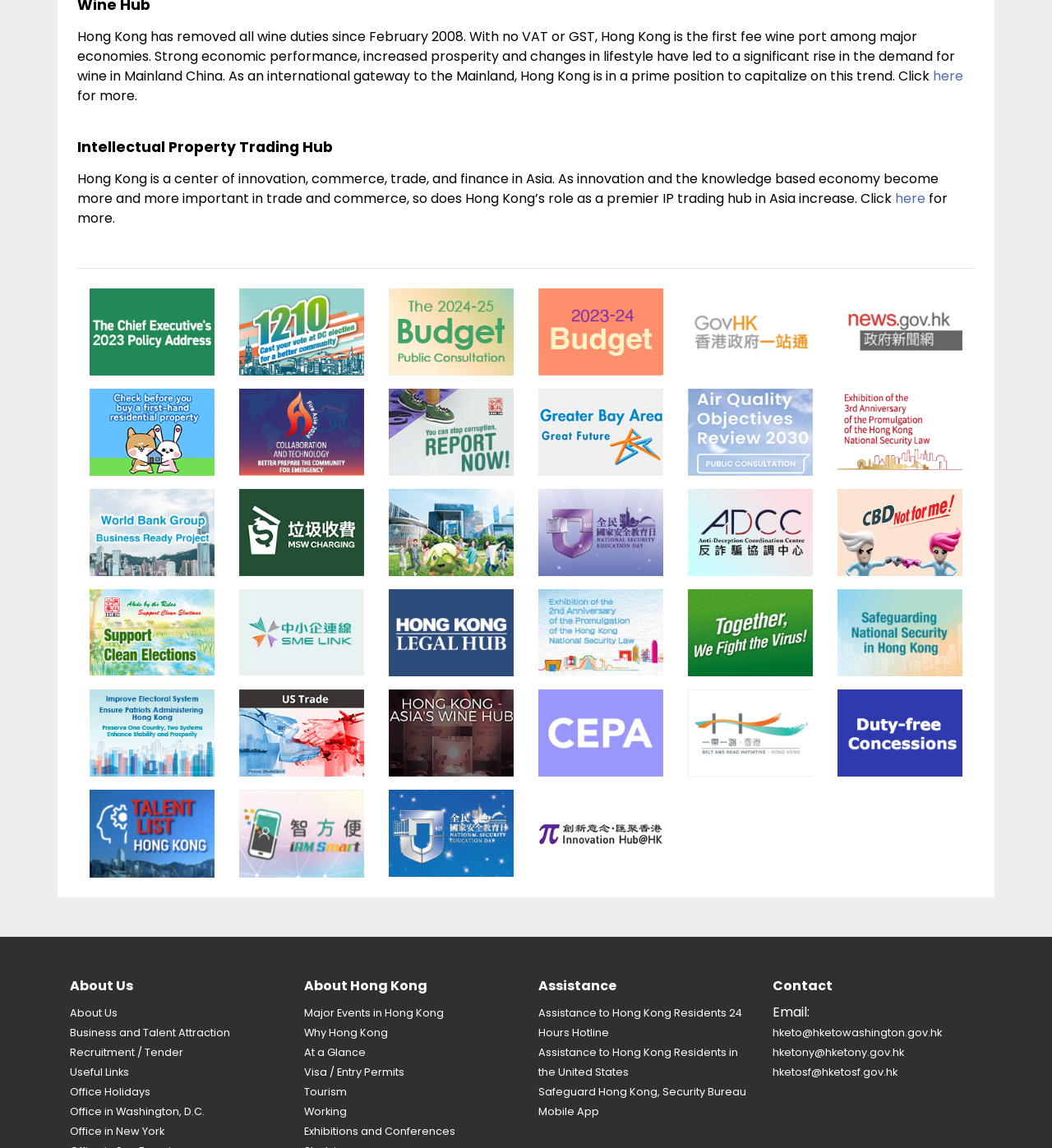Specify the bounding box coordinates of the element's area that should be clicked to execute the given instruction: "Read news from news.gov.hk". The coordinates should be four float numbers between 0 and 1, i.e., [left, top, right, bottom].

[0.796, 0.28, 0.915, 0.297]